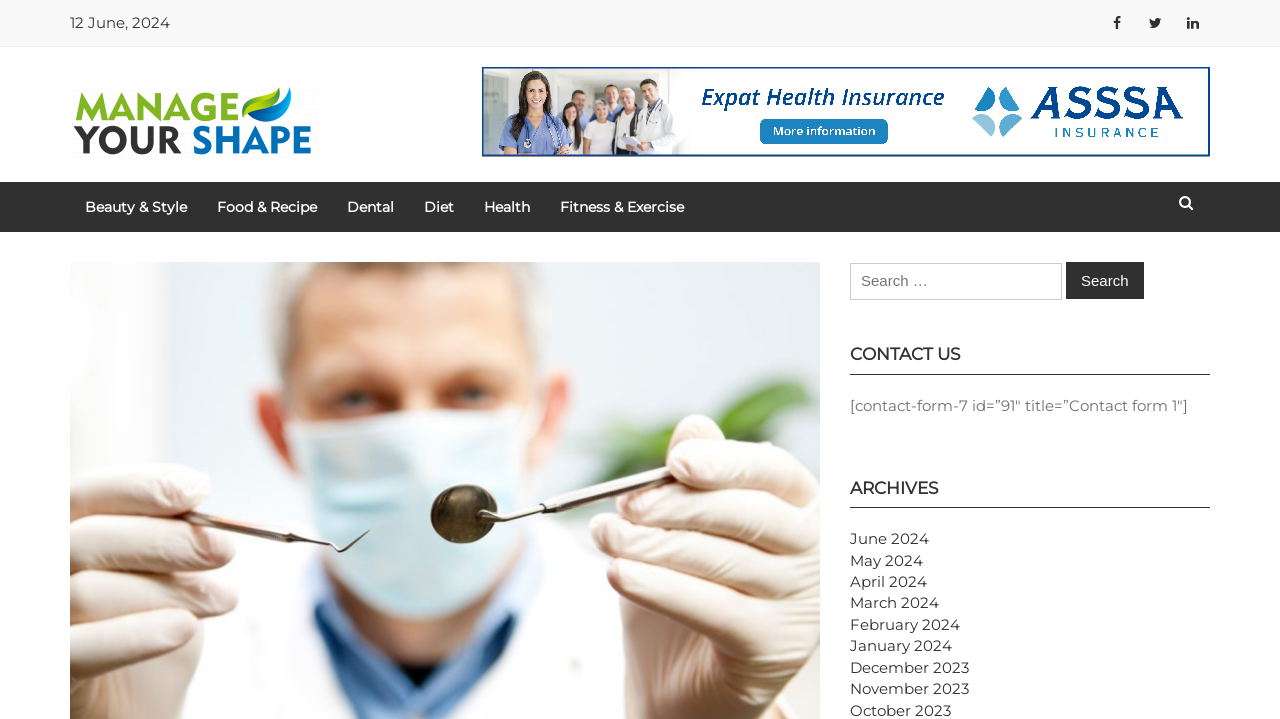Locate the bounding box of the UI element with the following description: "Manage Your Shape".

[0.055, 0.221, 0.211, 0.318]